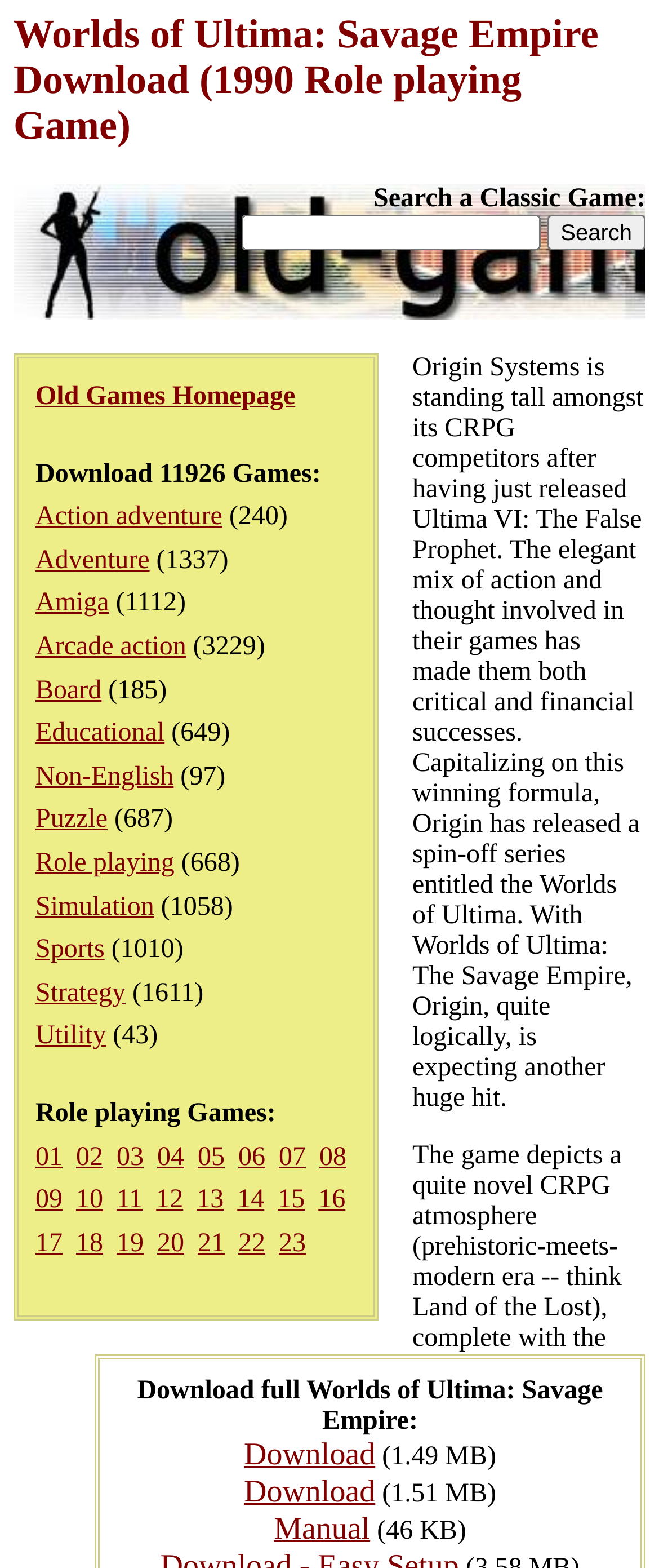Please identify the primary heading on the webpage and return its text.

Worlds of Ultima: Savage Empire Download (1990 Role playing Game)